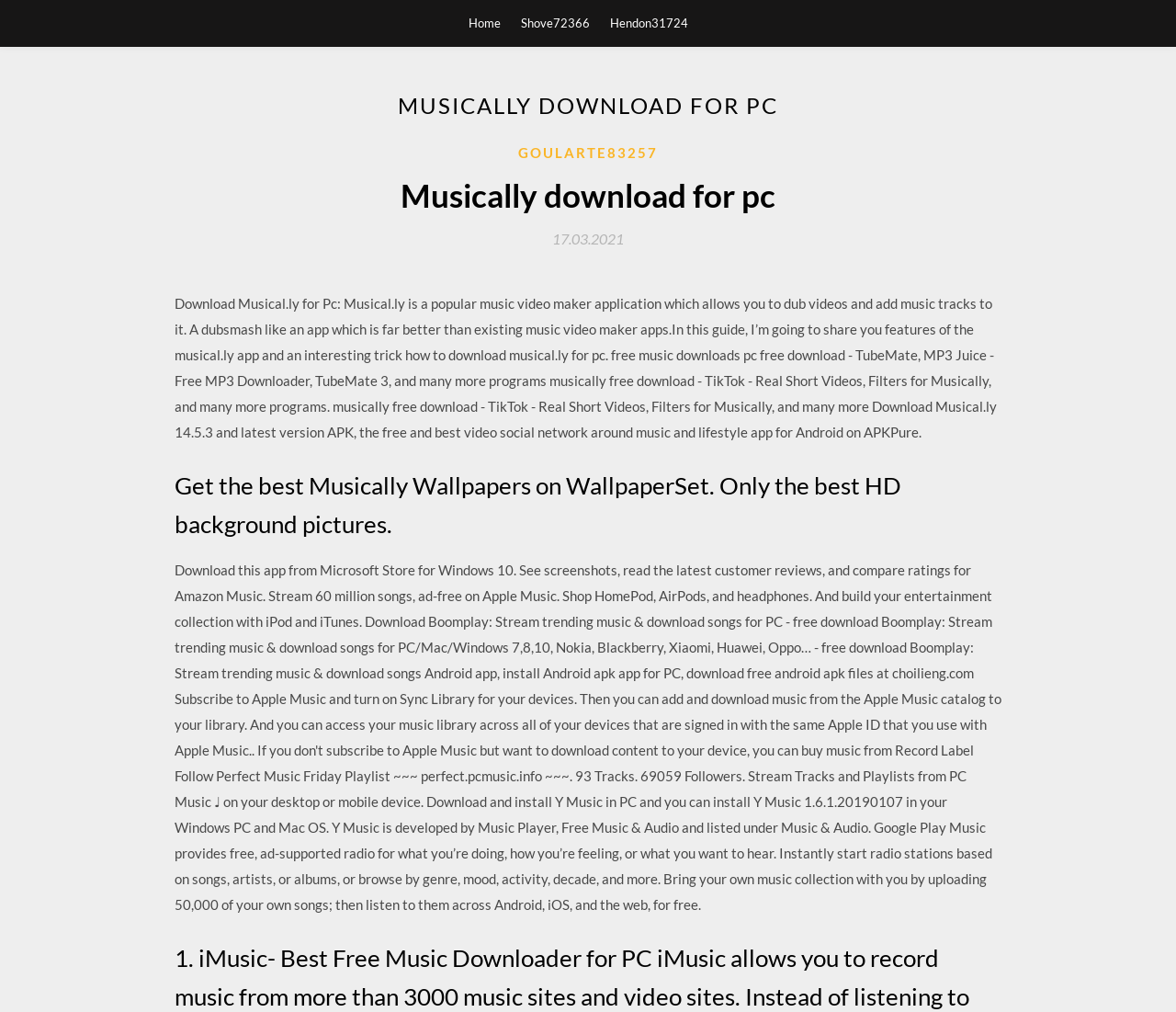Identify the text that serves as the heading for the webpage and generate it.

MUSICALLY DOWNLOAD FOR PC